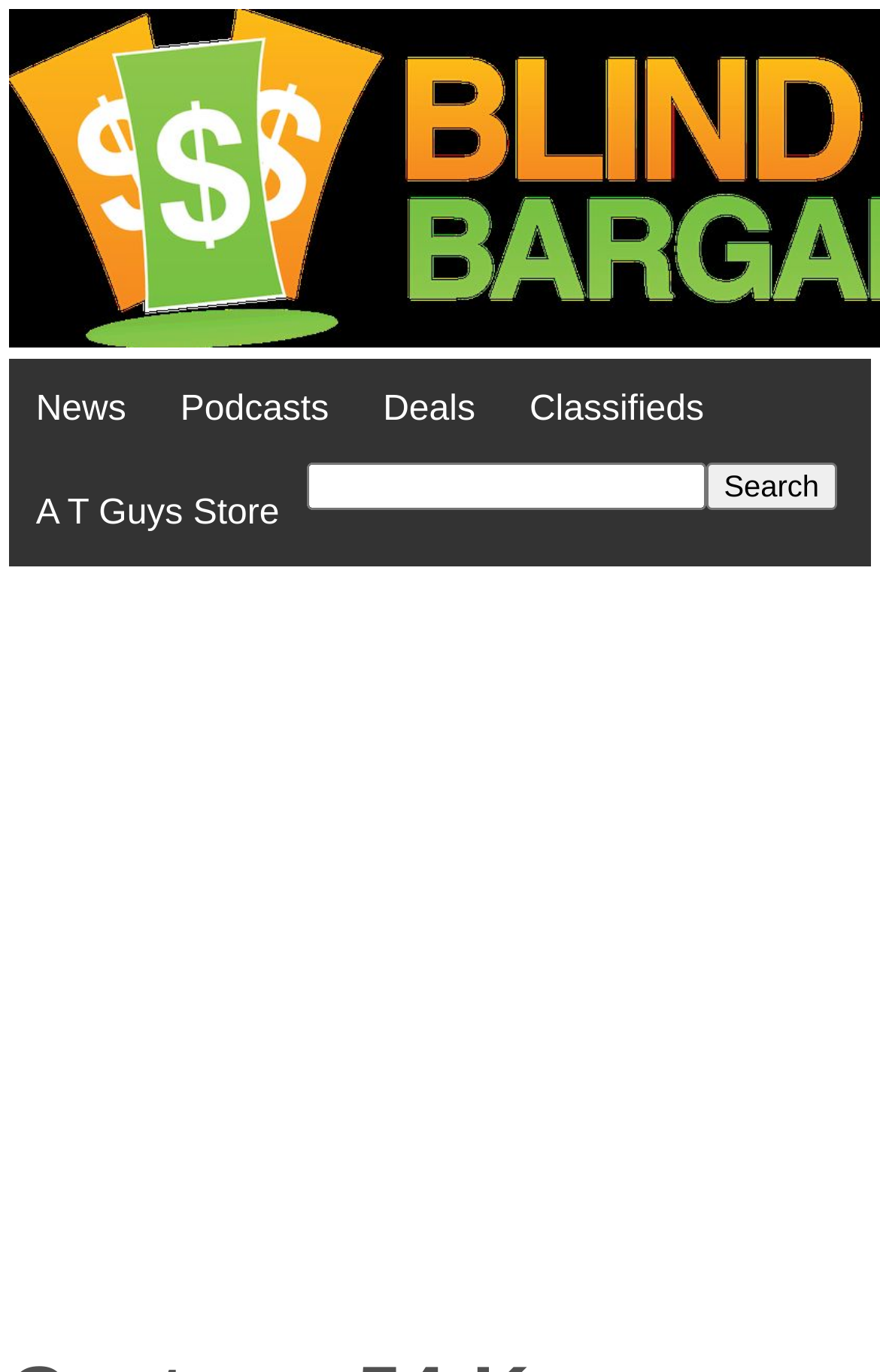Use a single word or phrase to respond to the question:
How many navigation links are at the top?

4